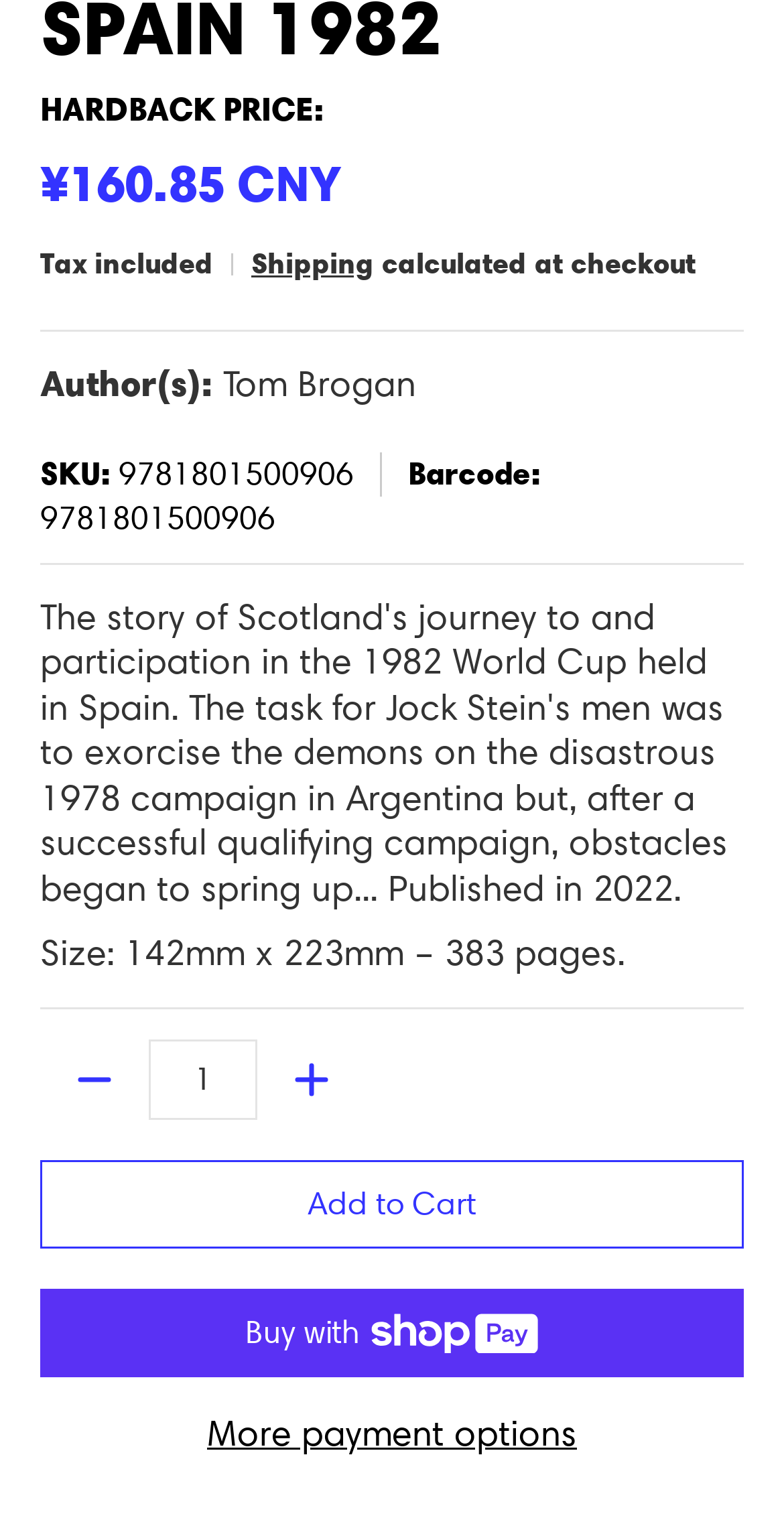Please answer the following question using a single word or phrase: 
Who is the author of the book?

Tom Brogan